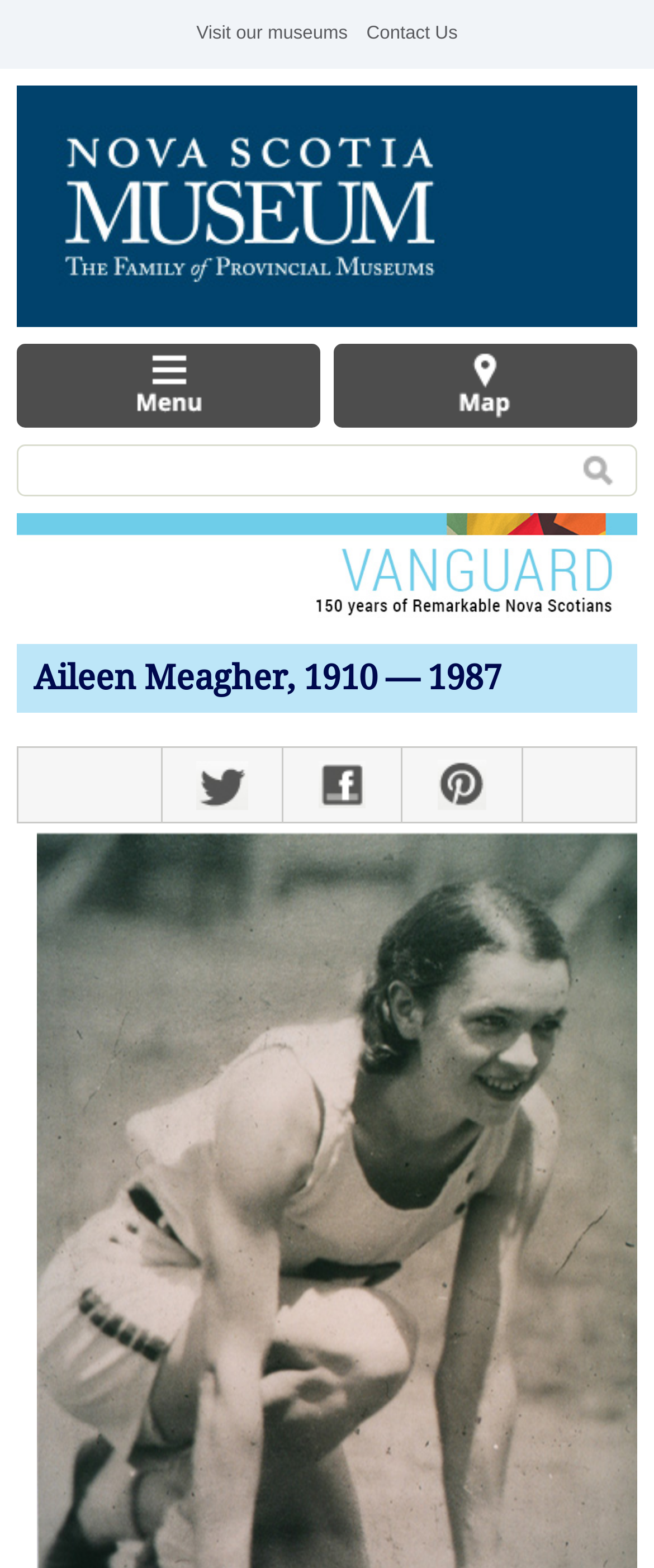Provide a one-word or short-phrase response to the question:
What is the purpose of the textbox on this webpage?

Search